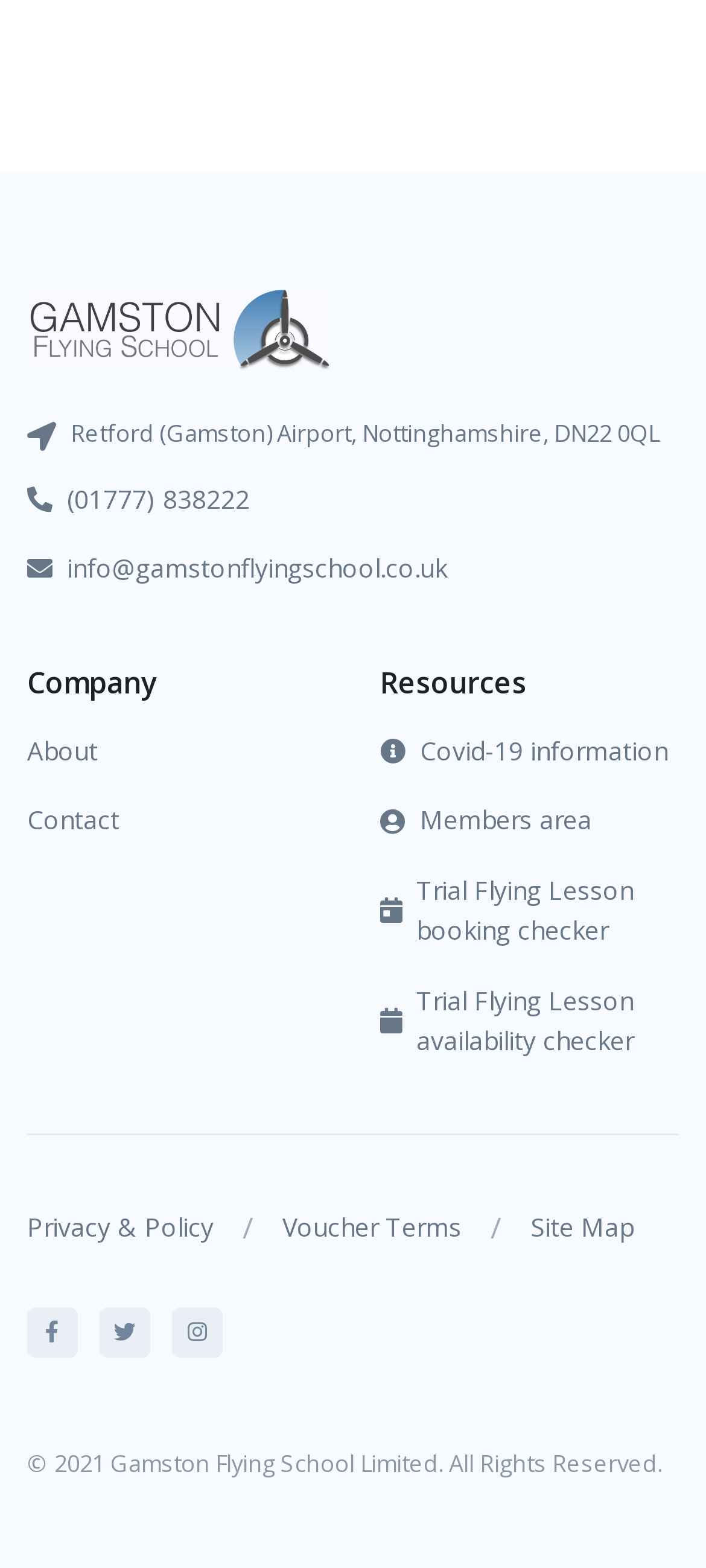What is the phone number of Gamston Flying School? Using the information from the screenshot, answer with a single word or phrase.

(01777) 838222